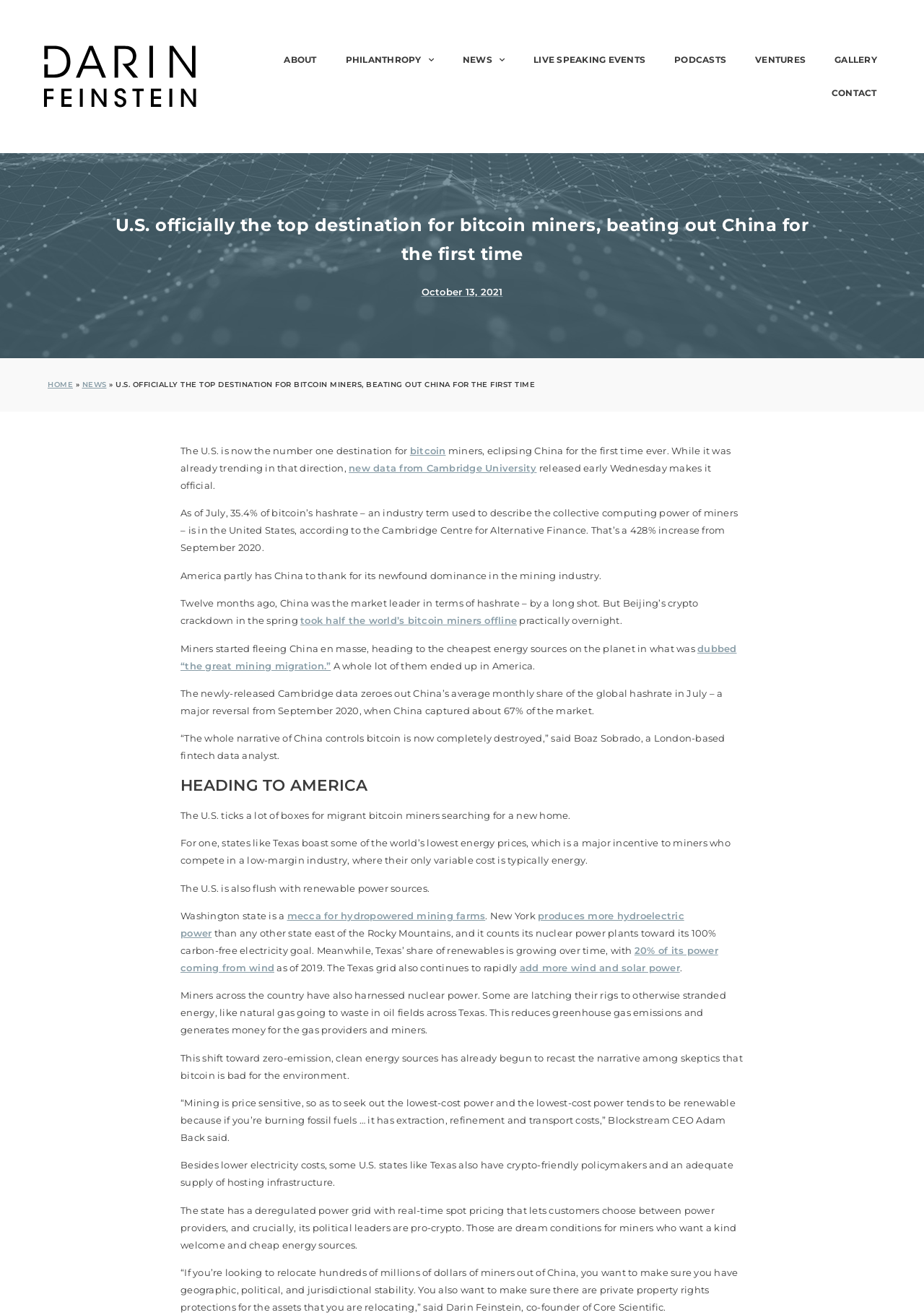Give a detailed account of the webpage's layout and content.

This webpage is about the United States becoming the top destination for bitcoin miners, surpassing China for the first time. At the top of the page, there is a logo of Darin Feinstein, a link to "ABOUT", and several other links to different sections of the website, including "NEWS", "LIVE SPEAKING EVENTS", "PODCASTS", "VENTURES", "GALLERY", and "CONTACT".

Below the top navigation bar, there is a heading that reads "U.S. officially the top destination for bitcoin miners, beating out China for the first time". Next to this heading, there is a link to "October 13, 2021", indicating the date of the article.

The main content of the webpage is divided into several sections. The first section discusses how the U.S. has become the number one destination for bitcoin miners, with 35.4% of bitcoin's hashrate coming from the country. This is a significant increase from September 2020, and is attributed to China's crypto crackdown, which led to many miners fleeing the country.

The next section explains how the U.S. is an attractive destination for bitcoin miners, with low energy prices, particularly in states like Texas, and an abundance of renewable power sources, such as hydroelectric power in Washington state and wind power in Texas. The section also mentions that some miners are using nuclear power and harnessing stranded energy, such as natural gas, to reduce greenhouse gas emissions.

The final section quotes several experts, including Boaz Sobrado, a fintech data analyst, and Adam Back, CEO of Blockstream, who discuss the shift towards clean energy sources in the bitcoin mining industry and the benefits of the U.S. as a destination for miners, including its crypto-friendly policymakers and adequate supply of hosting infrastructure.